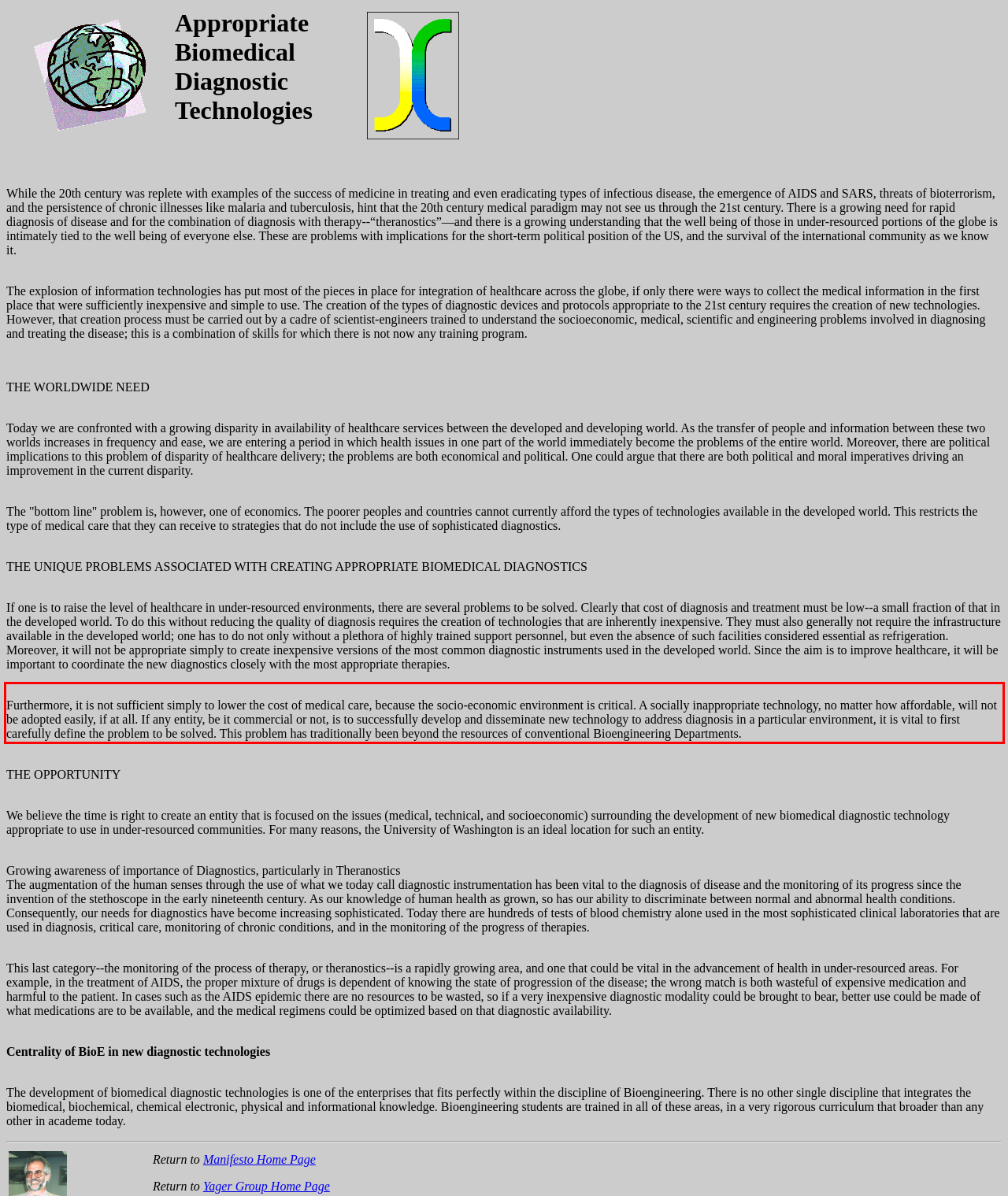From the provided screenshot, extract the text content that is enclosed within the red bounding box.

Furthermore, it is not sufficient simply to lower the cost of medical care, because the socio-economic environment is critical. A socially inappropriate technology, no matter how affordable, will not be adopted easily, if at all. If any entity, be it commercial or not, is to successfully develop and disseminate new technology to address diagnosis in a particular environment, it is vital to first carefully define the problem to be solved. This problem has traditionally been beyond the resources of conventional Bioengineering Departments.